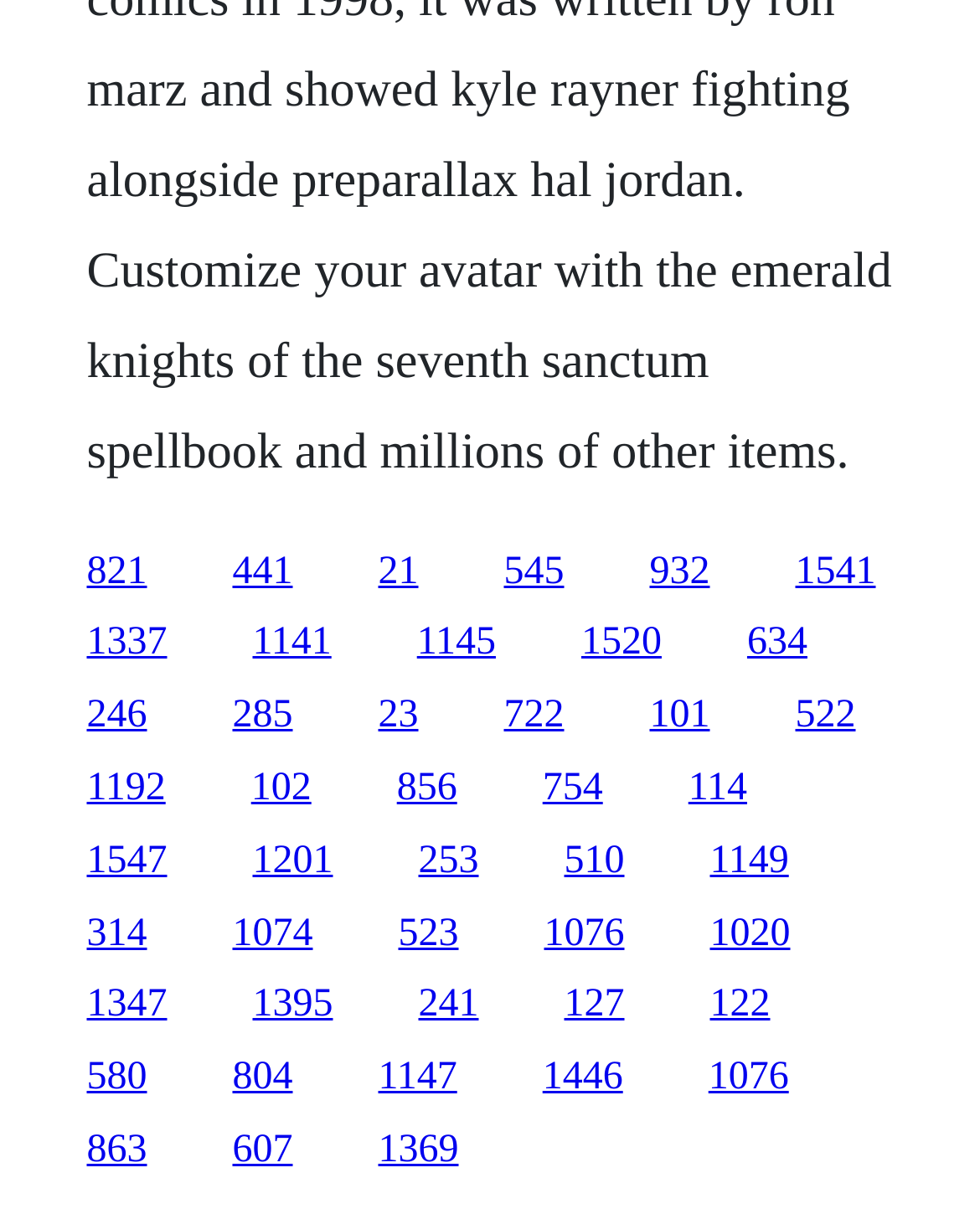Find the bounding box coordinates of the element you need to click on to perform this action: 'access the 1547 link'. The coordinates should be represented by four float values between 0 and 1, in the format [left, top, right, bottom].

[0.088, 0.694, 0.171, 0.729]